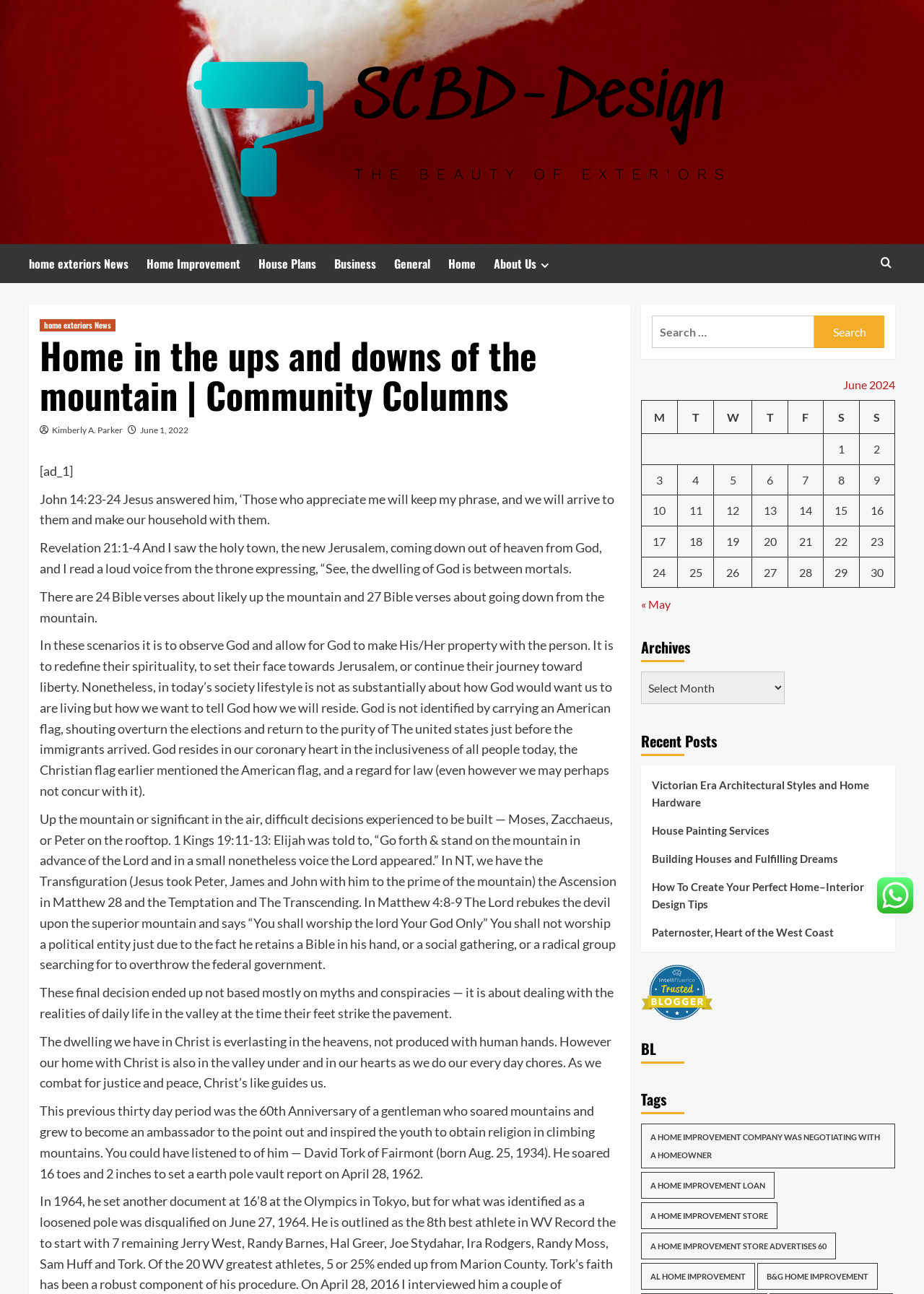What is the topic of the article?
Provide a well-explained and detailed answer to the question.

The topic of the article can be inferred from the content of the article, which discusses the relationship between mountains and spirituality, citing Bible verses and personal anecdotes.